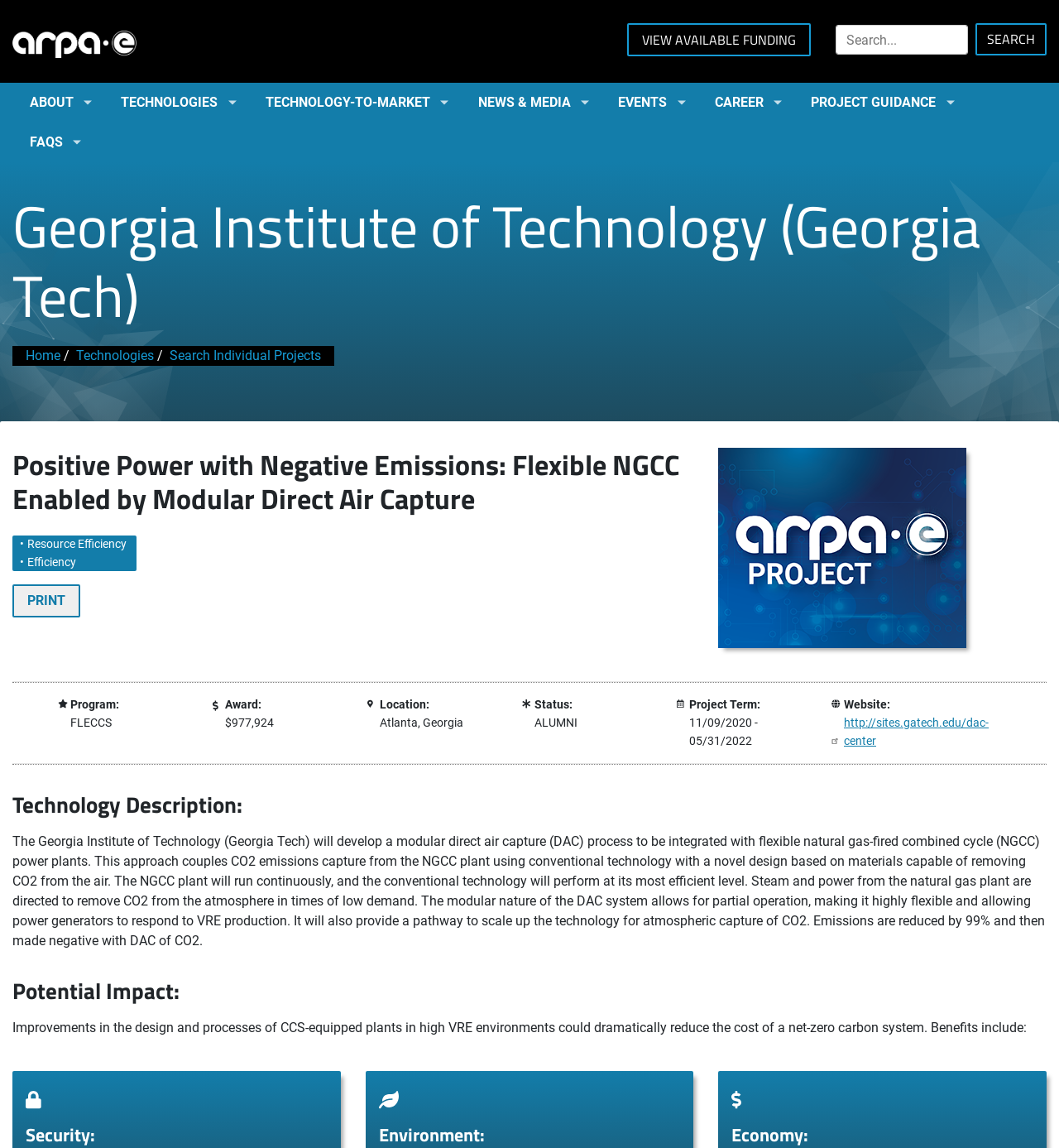Using the element description provided, determine the bounding box coordinates in the format (top-left x, top-left y, bottom-right x, bottom-right y). Ensure that all values are floating point numbers between 0 and 1. Element description: Efficiency

[0.019, 0.483, 0.072, 0.496]